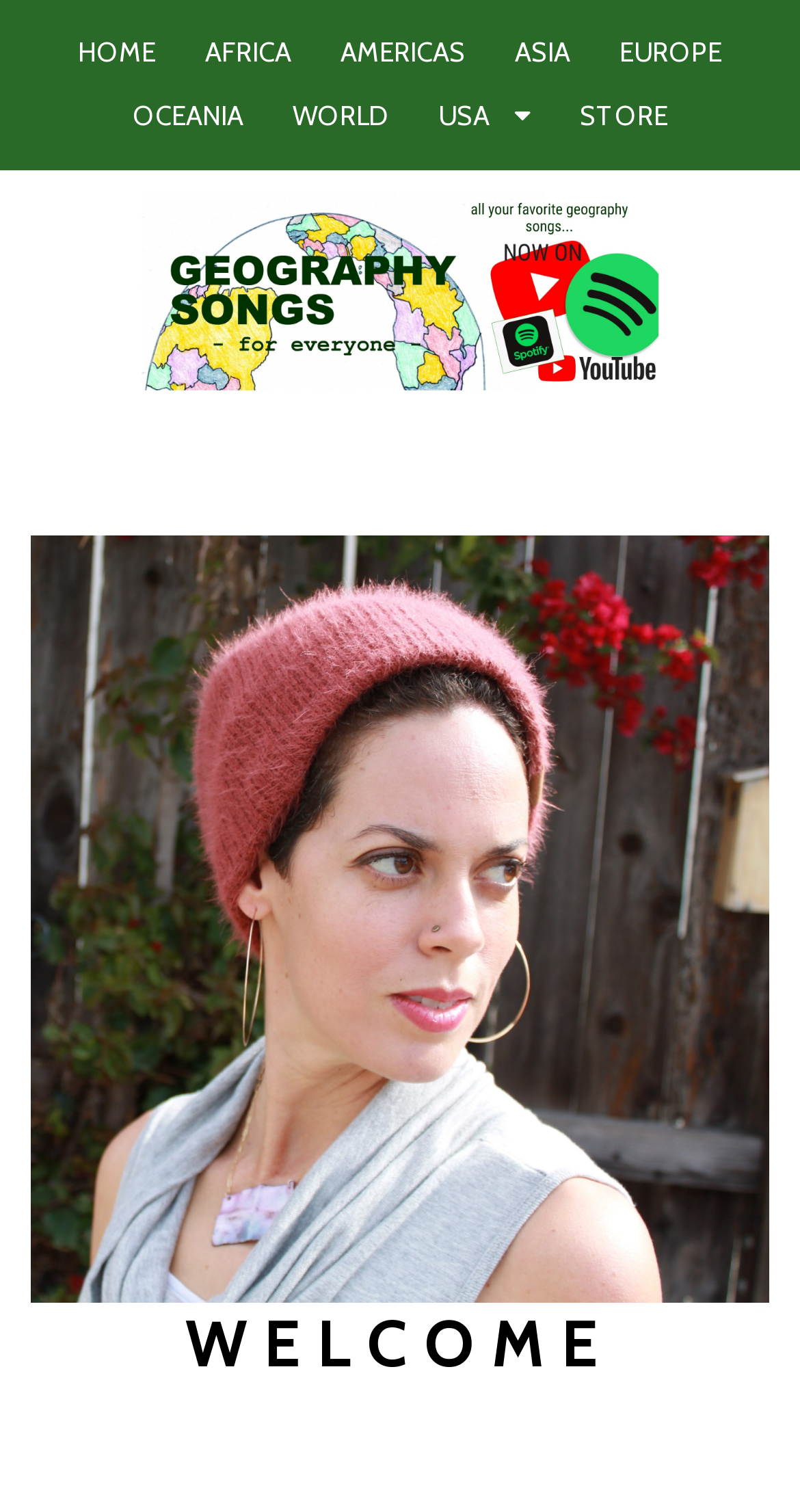Please identify the bounding box coordinates of the element on the webpage that should be clicked to follow this instruction: "Click the HOME link". The bounding box coordinates should be given as four float numbers between 0 and 1, formatted as [left, top, right, bottom].

[0.072, 0.014, 0.221, 0.056]